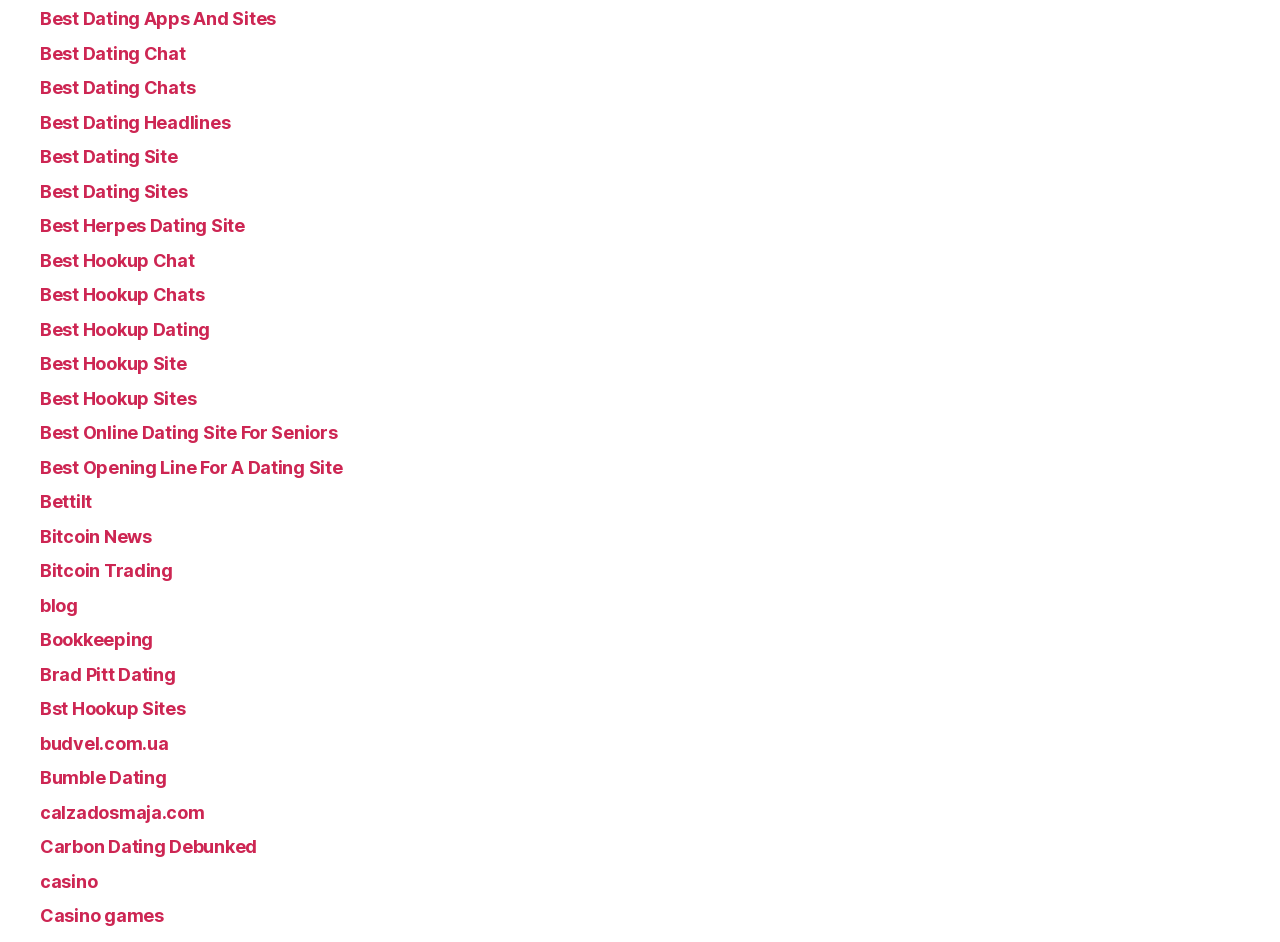Please locate the bounding box coordinates of the element that should be clicked to achieve the given instruction: "Check Brad Pitt Dating".

[0.031, 0.887, 0.154, 0.914]